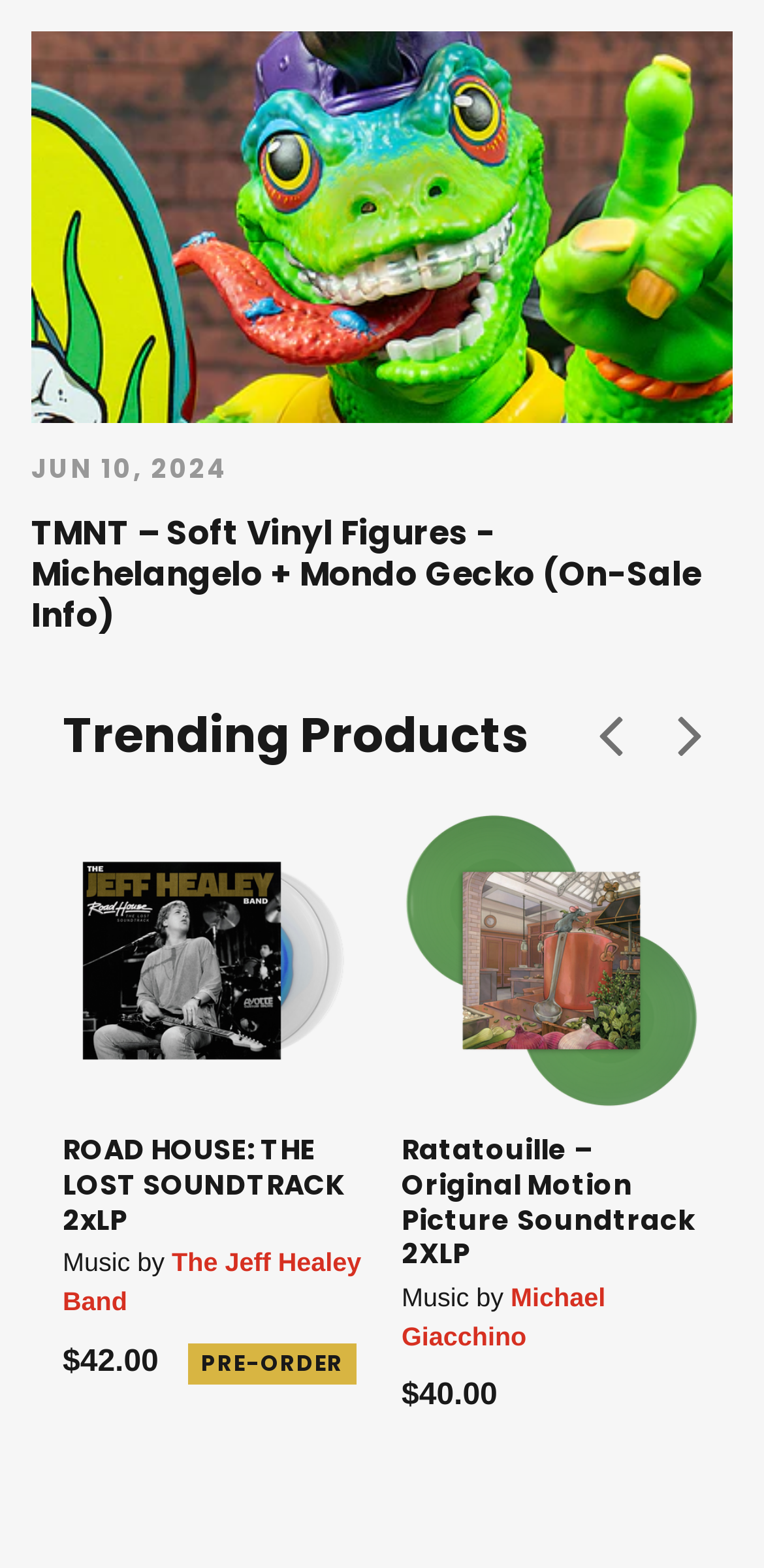Locate the bounding box coordinates of the segment that needs to be clicked to meet this instruction: "Go to previous slide".

[0.754, 0.446, 0.846, 0.491]